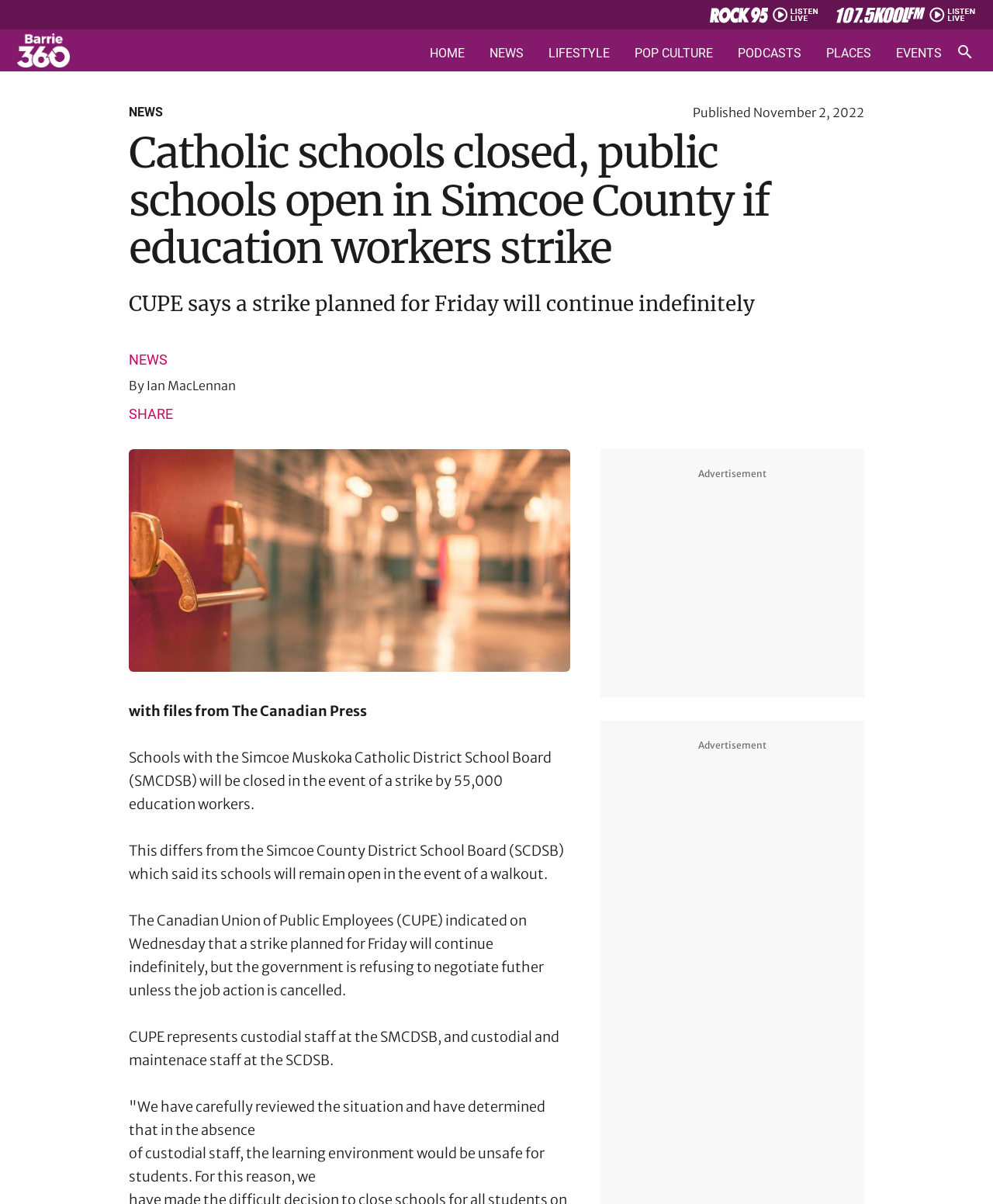Based on the element description Ian MacLennan, identify the bounding box of the UI element in the given webpage screenshot. The coordinates should be in the format (top-left x, top-left y, bottom-right x, bottom-right y) and must be between 0 and 1.

[0.148, 0.314, 0.238, 0.326]